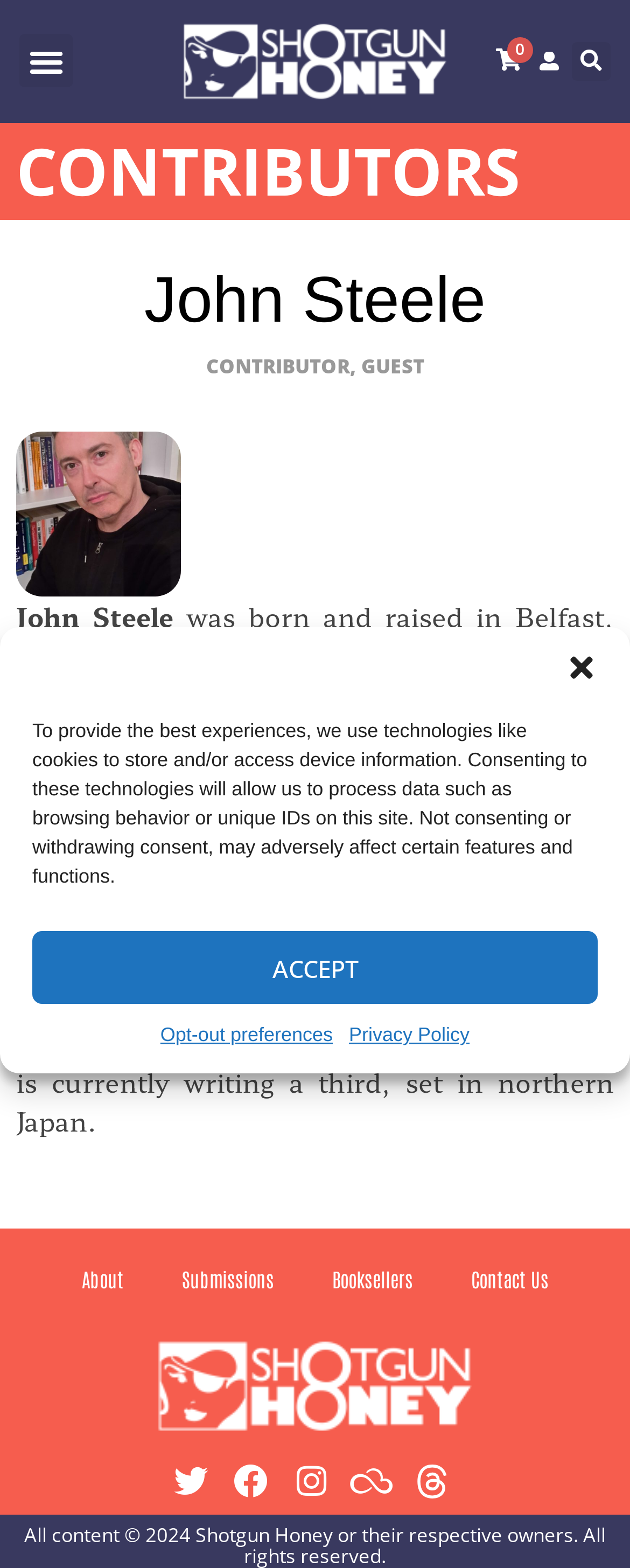How many navigation links are there at the bottom of the webpage?
Refer to the image and answer the question using a single word or phrase.

5